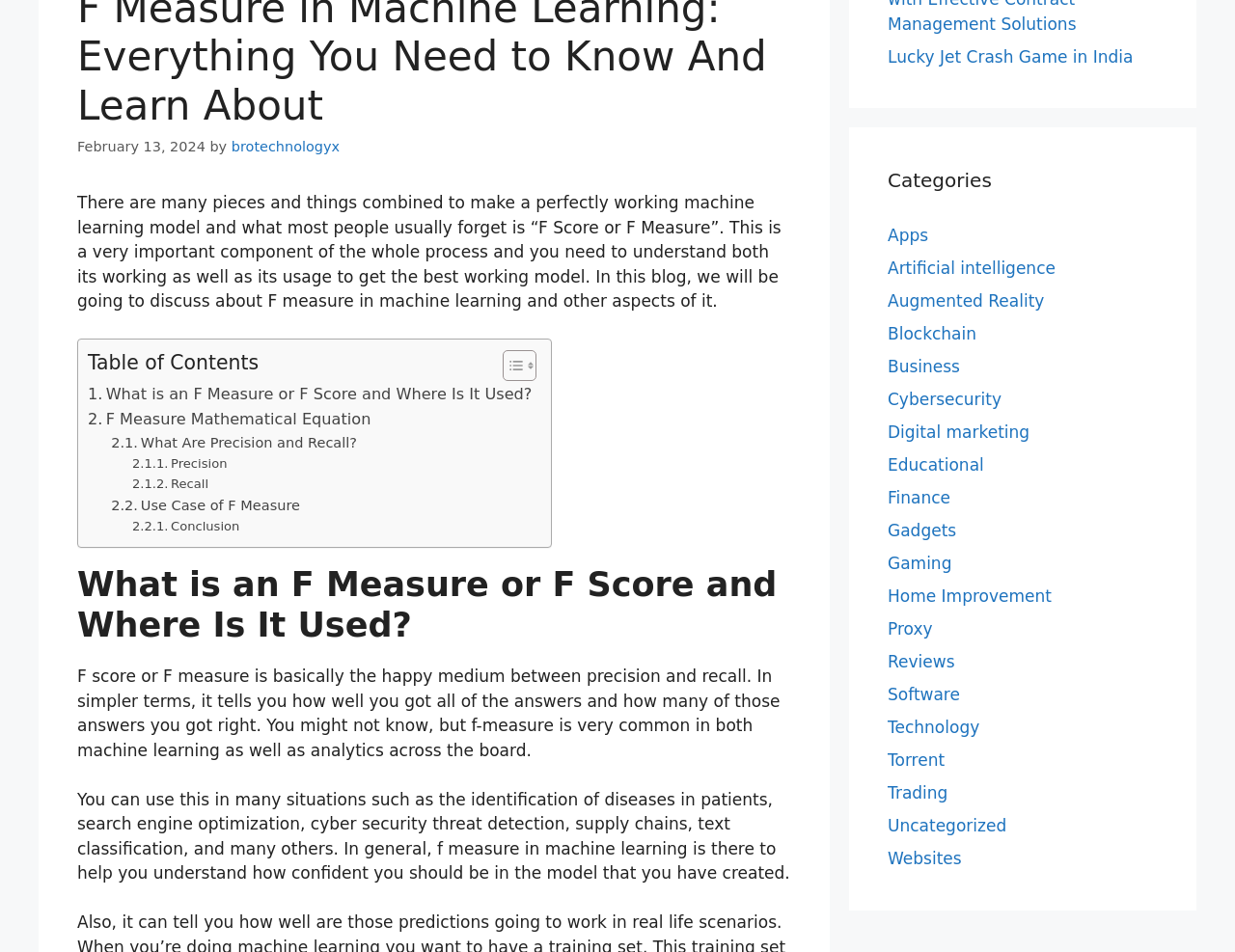Predict the bounding box coordinates of the UI element that matches this description: "F Measure Mathematical Equation". The coordinates should be in the format [left, top, right, bottom] with each value between 0 and 1.

[0.071, 0.427, 0.3, 0.454]